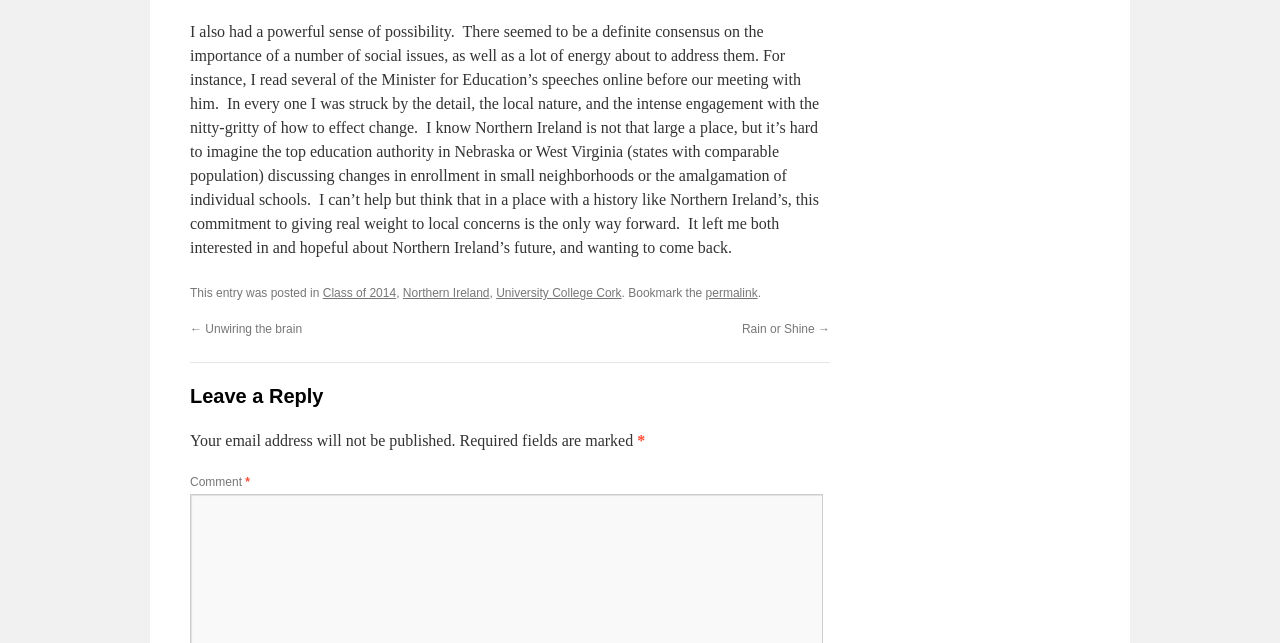What is the tone of the blog post?
Provide a one-word or short-phrase answer based on the image.

Reflective